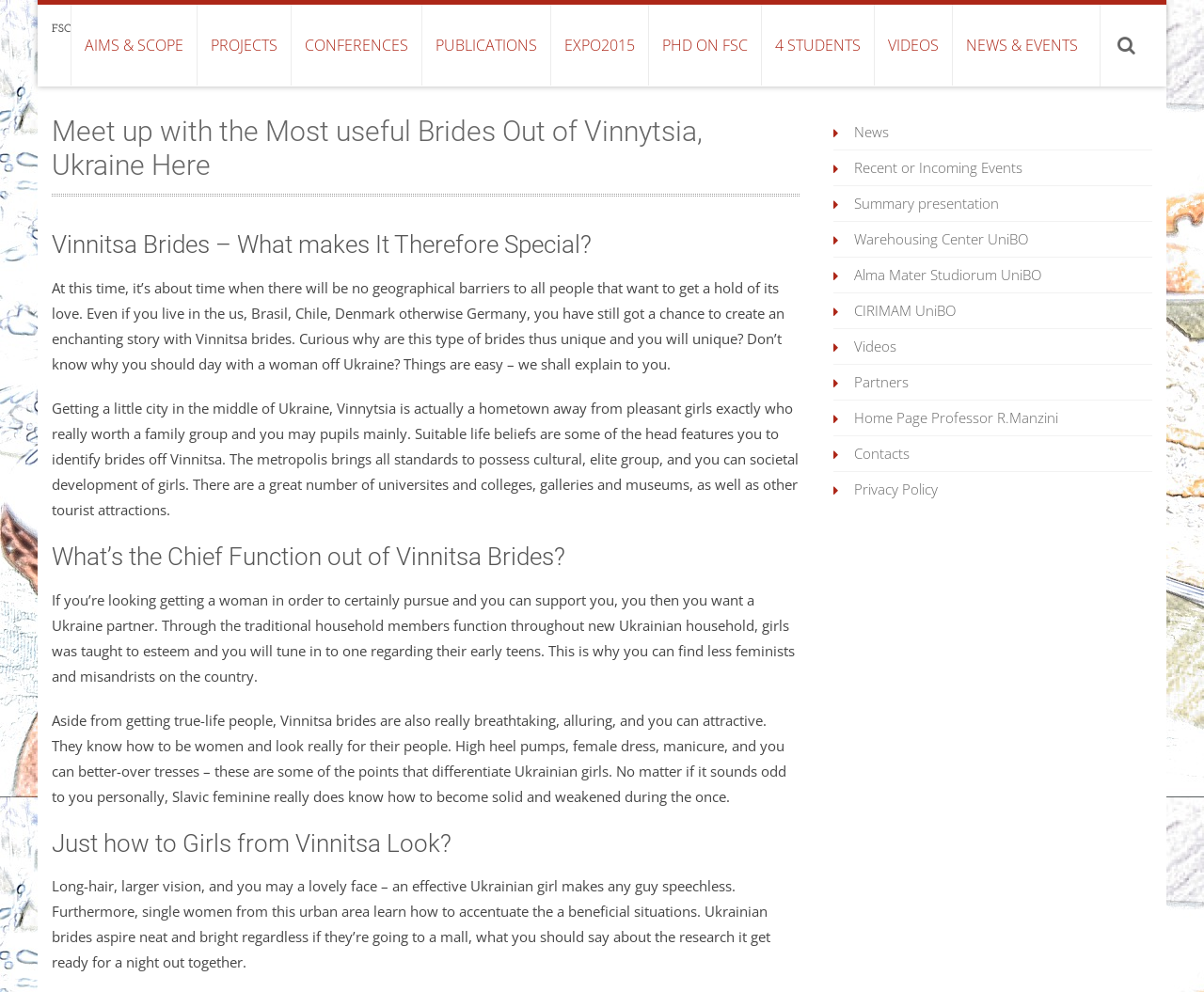Give a short answer using one word or phrase for the question:
What is the purpose of Vinnitsa brides?

To support and pursue their partners